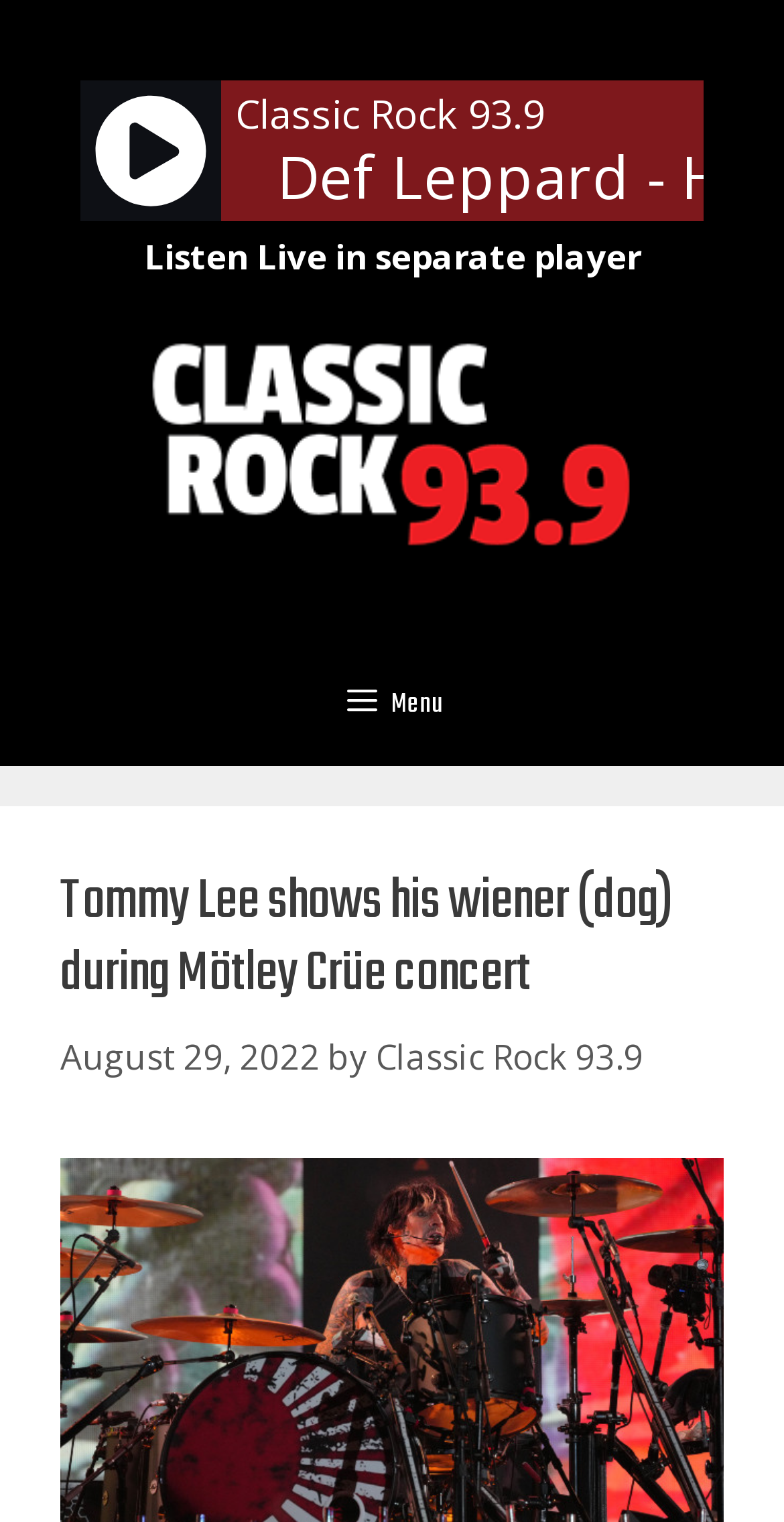Respond concisely with one word or phrase to the following query:
What is the date of the concert?

August 29, 2022